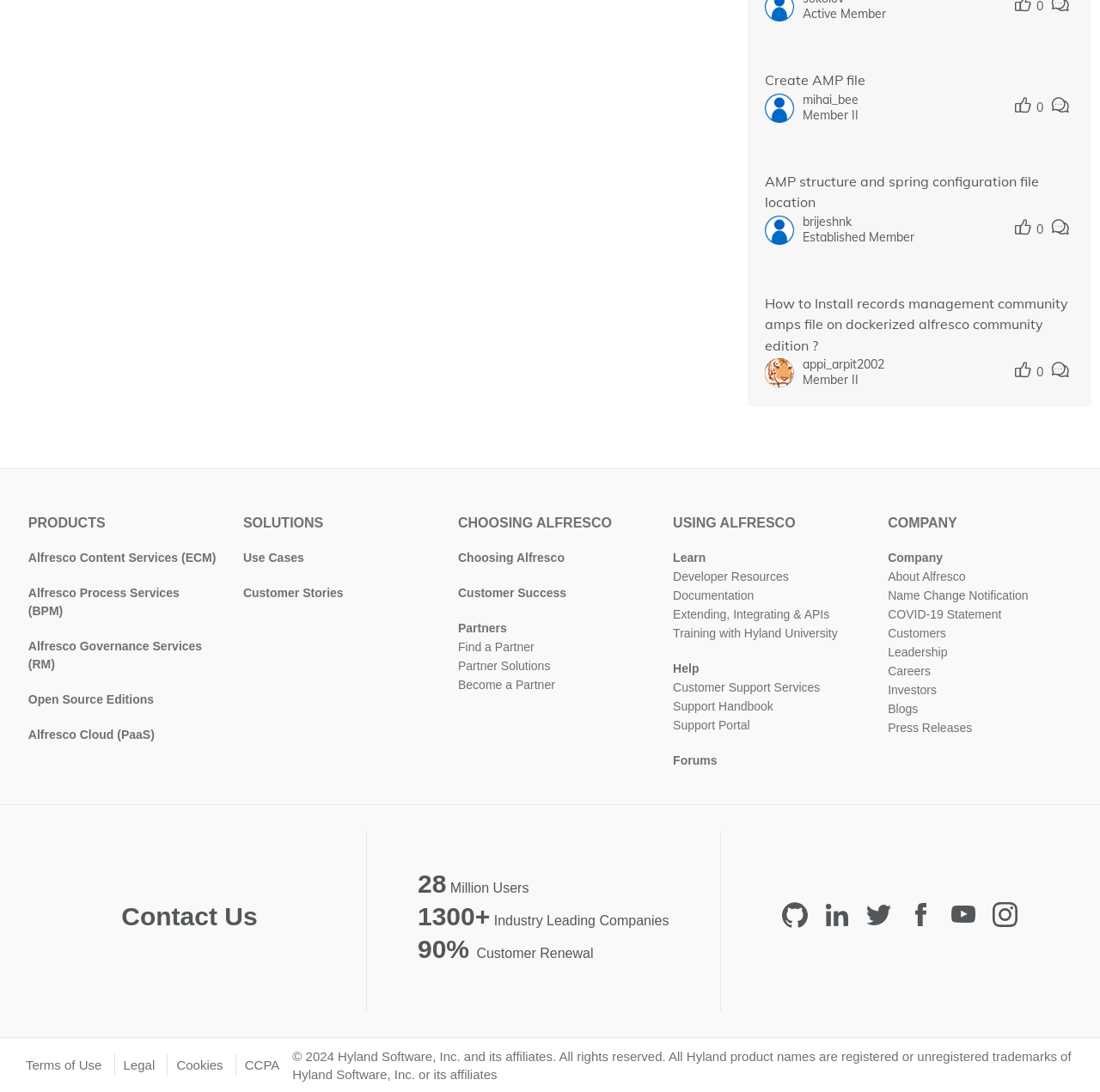Find and indicate the bounding box coordinates of the region you should select to follow the given instruction: "Learn about 'Developer Resources'".

[0.612, 0.522, 0.717, 0.534]